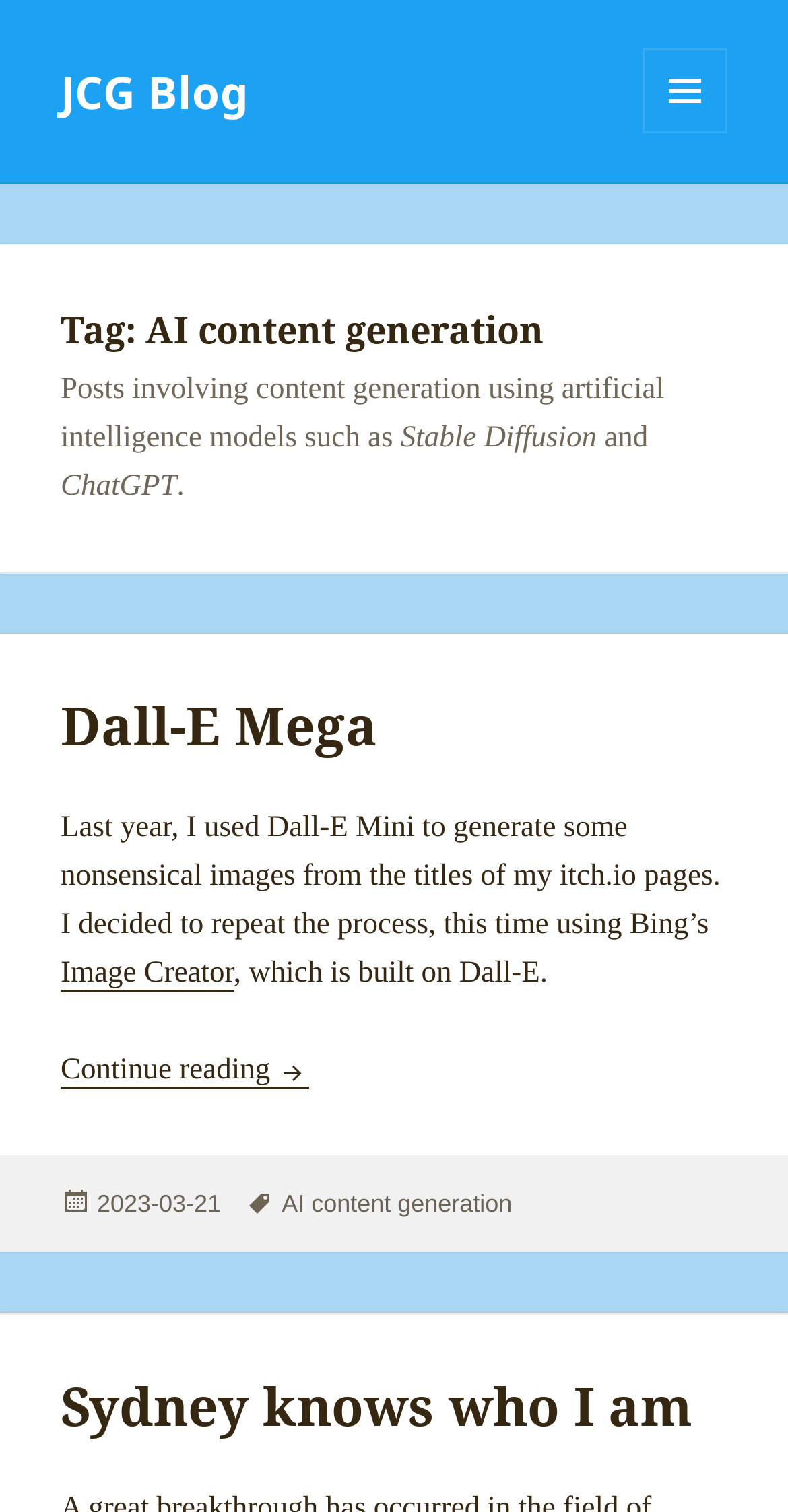What is the topic of the posts on this webpage?
Using the image as a reference, answer the question with a short word or phrase.

AI content generation